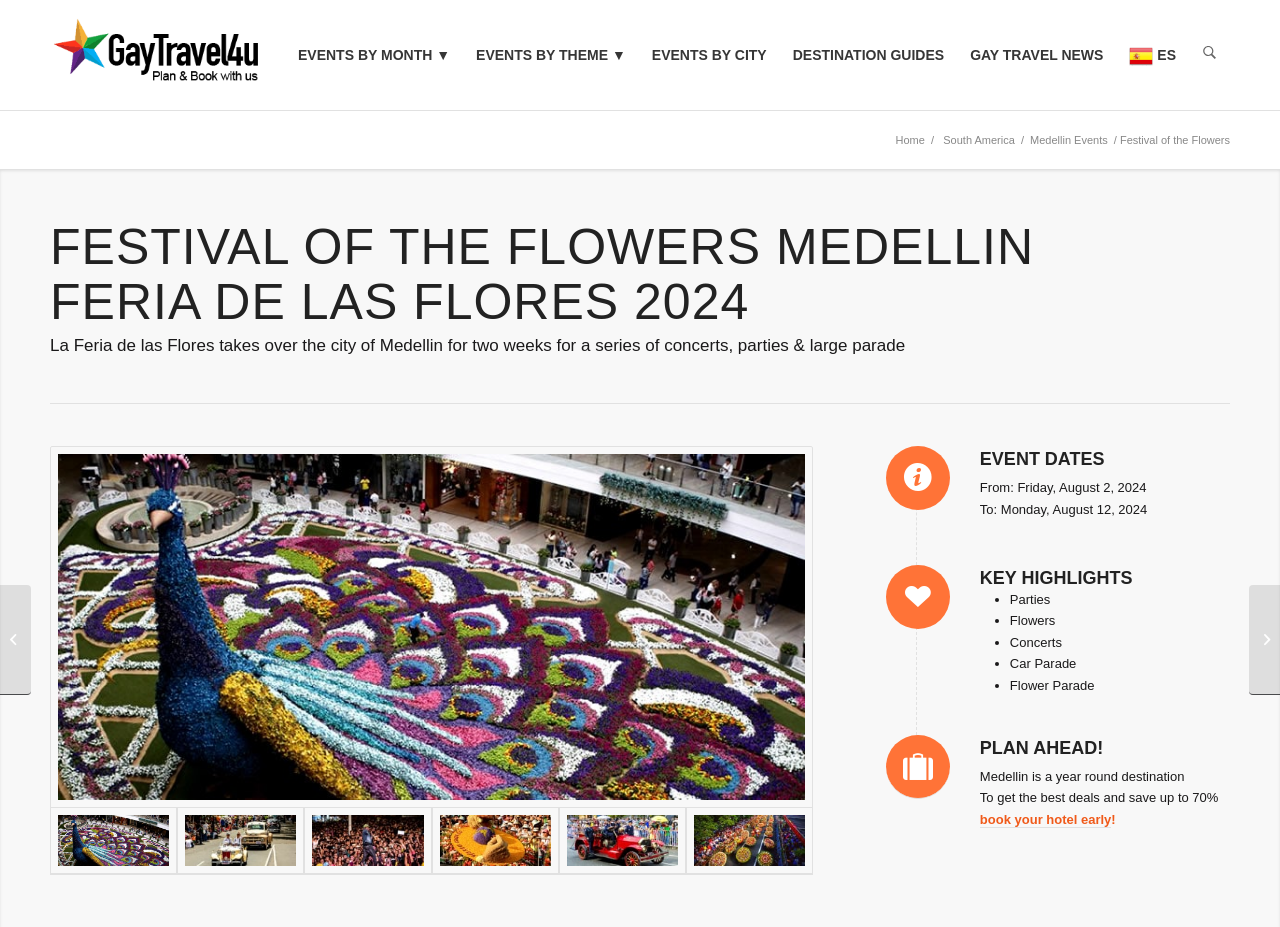Find the bounding box coordinates of the element to click in order to complete the given instruction: "Plan ahead for the festival."

[0.692, 0.793, 0.742, 0.862]